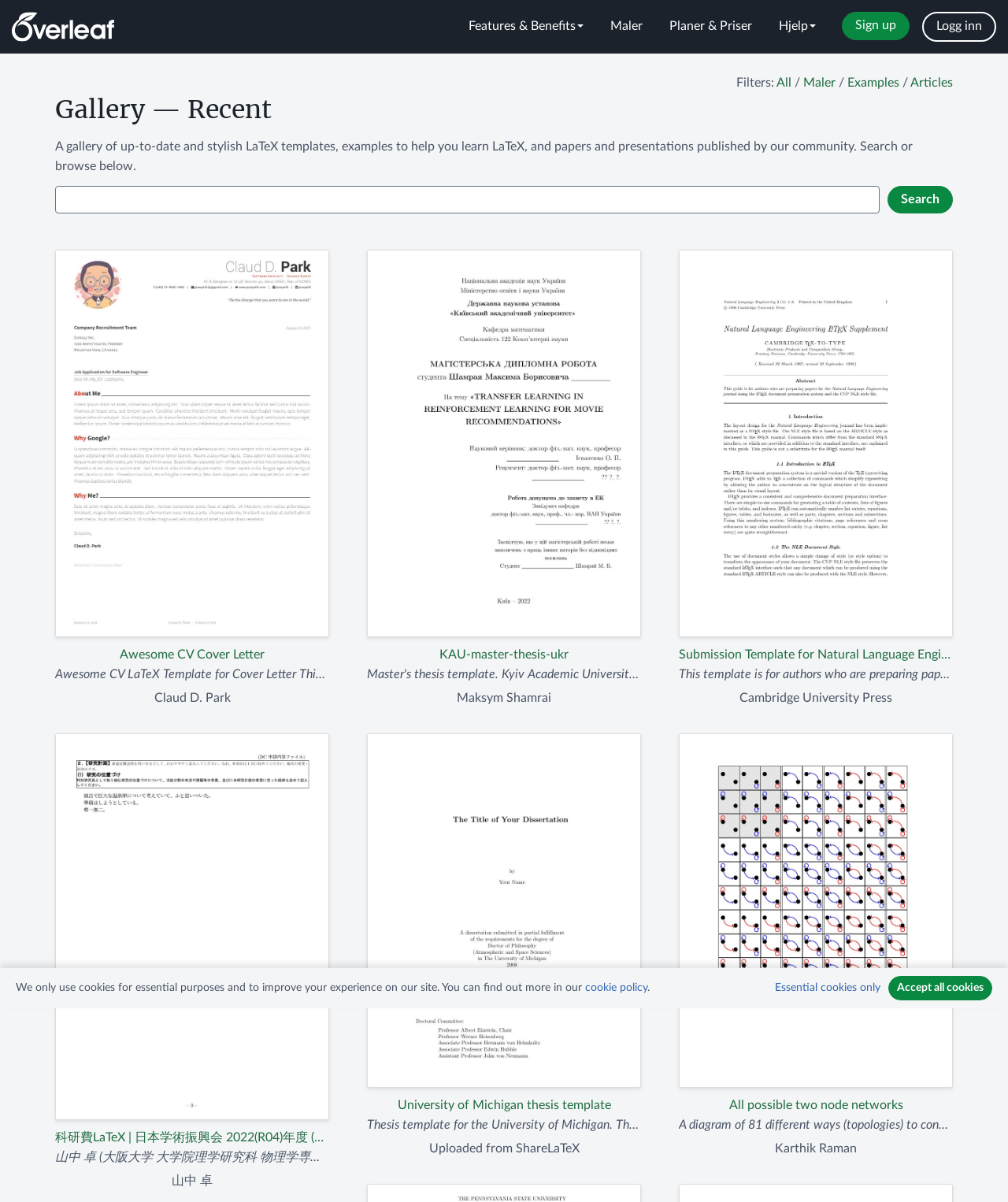Find the bounding box coordinates corresponding to the UI element with the description: "Follow us on YouTube". The coordinates should be formatted as [left, top, right, bottom], with values as floats between 0 and 1.

None